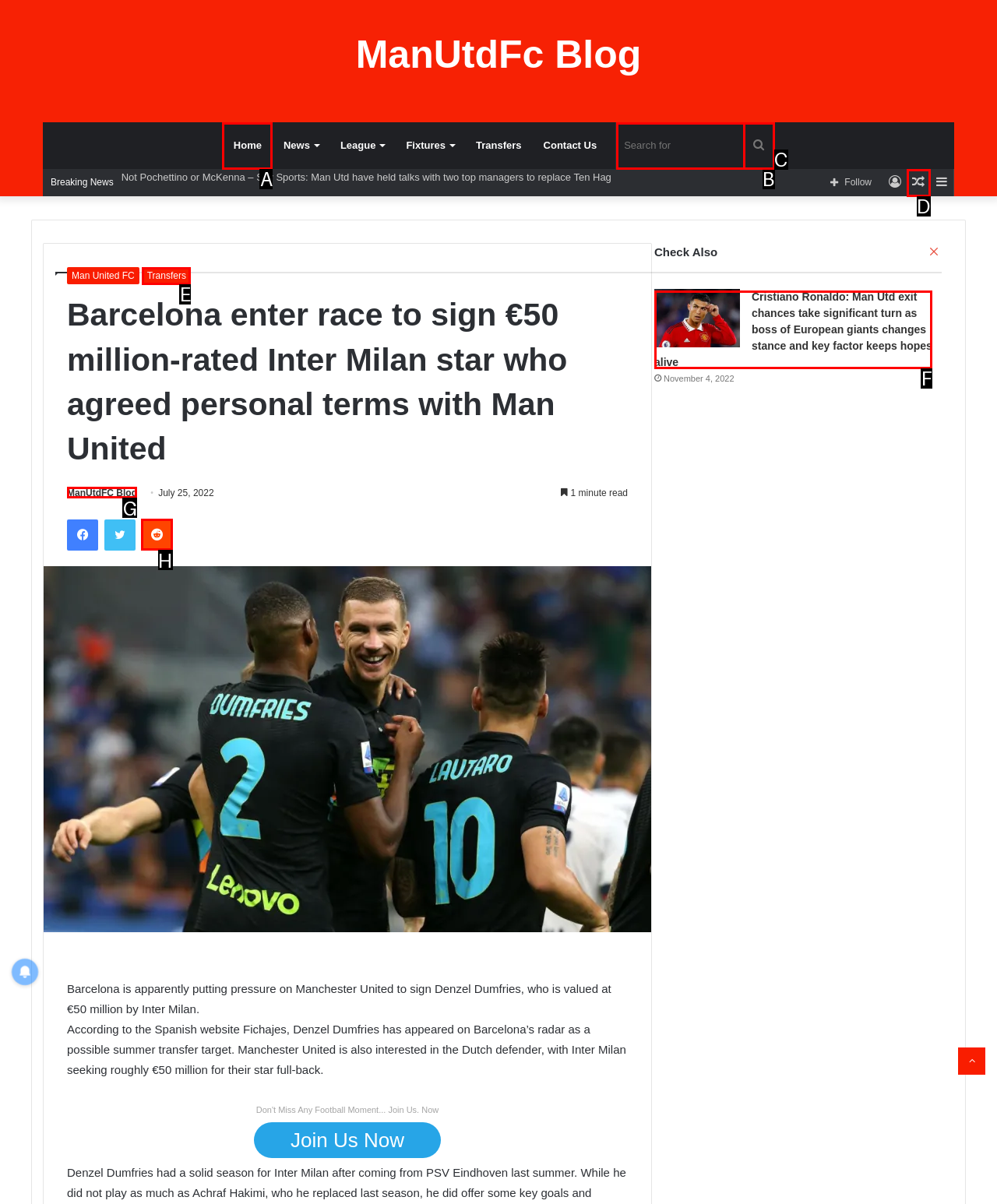Which HTML element fits the description: Home? Respond with the letter of the appropriate option directly.

A